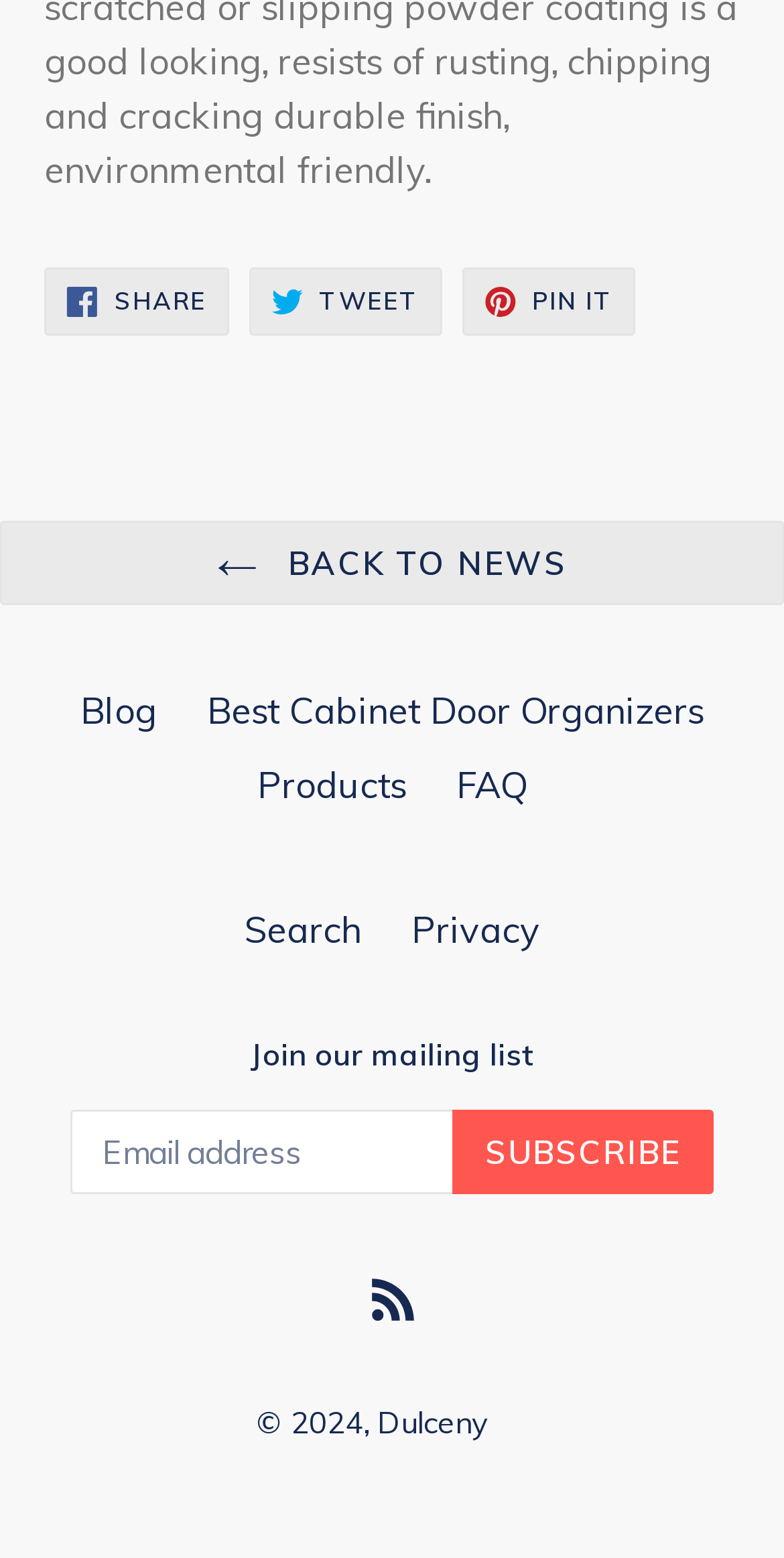Locate the bounding box coordinates of the element I should click to achieve the following instruction: "Subscribe to the mailing list".

[0.578, 0.712, 0.91, 0.766]